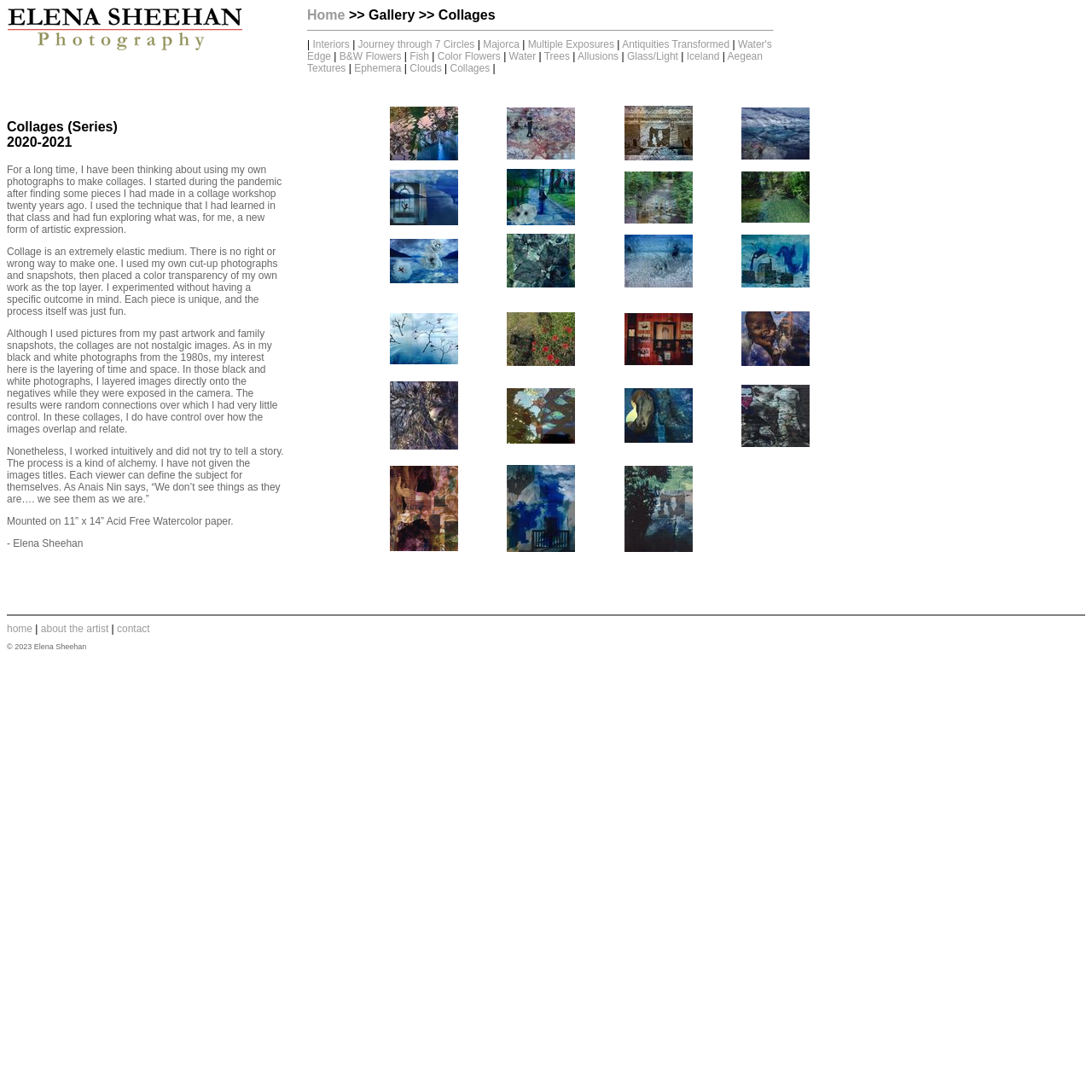Please locate the bounding box coordinates of the element that needs to be clicked to achieve the following instruction: "Open the first collage image". The coordinates should be four float numbers between 0 and 1, i.e., [left, top, right, bottom].

[0.357, 0.136, 0.419, 0.149]